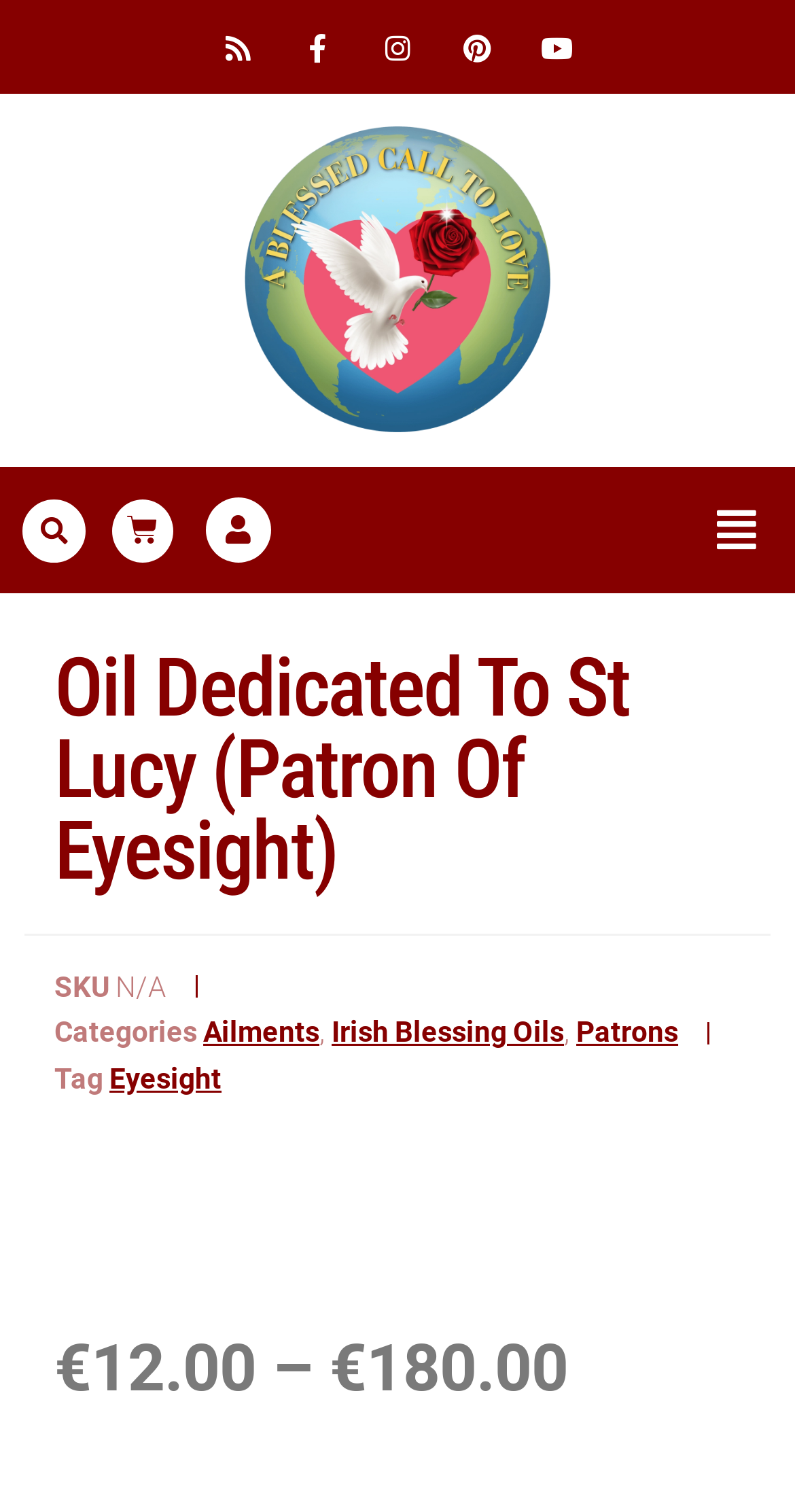Please determine the bounding box coordinates of the element to click on in order to accomplish the following task: "Click on the link to explore Art". Ensure the coordinates are four float numbers ranging from 0 to 1, i.e., [left, top, right, bottom].

None